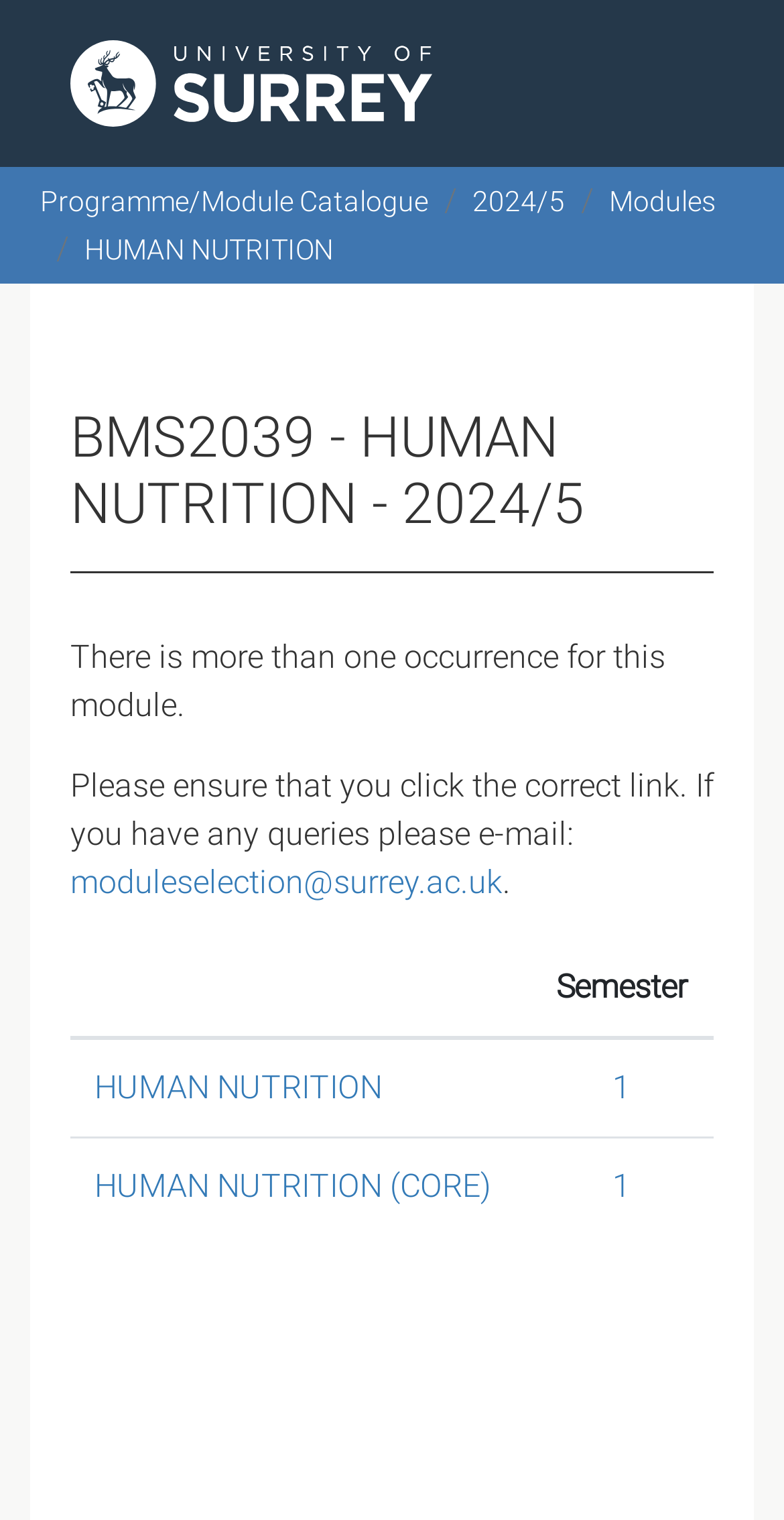Identify the bounding box coordinates of the area you need to click to perform the following instruction: "Email moduleselection@surrey.ac.uk".

[0.09, 0.567, 0.641, 0.593]